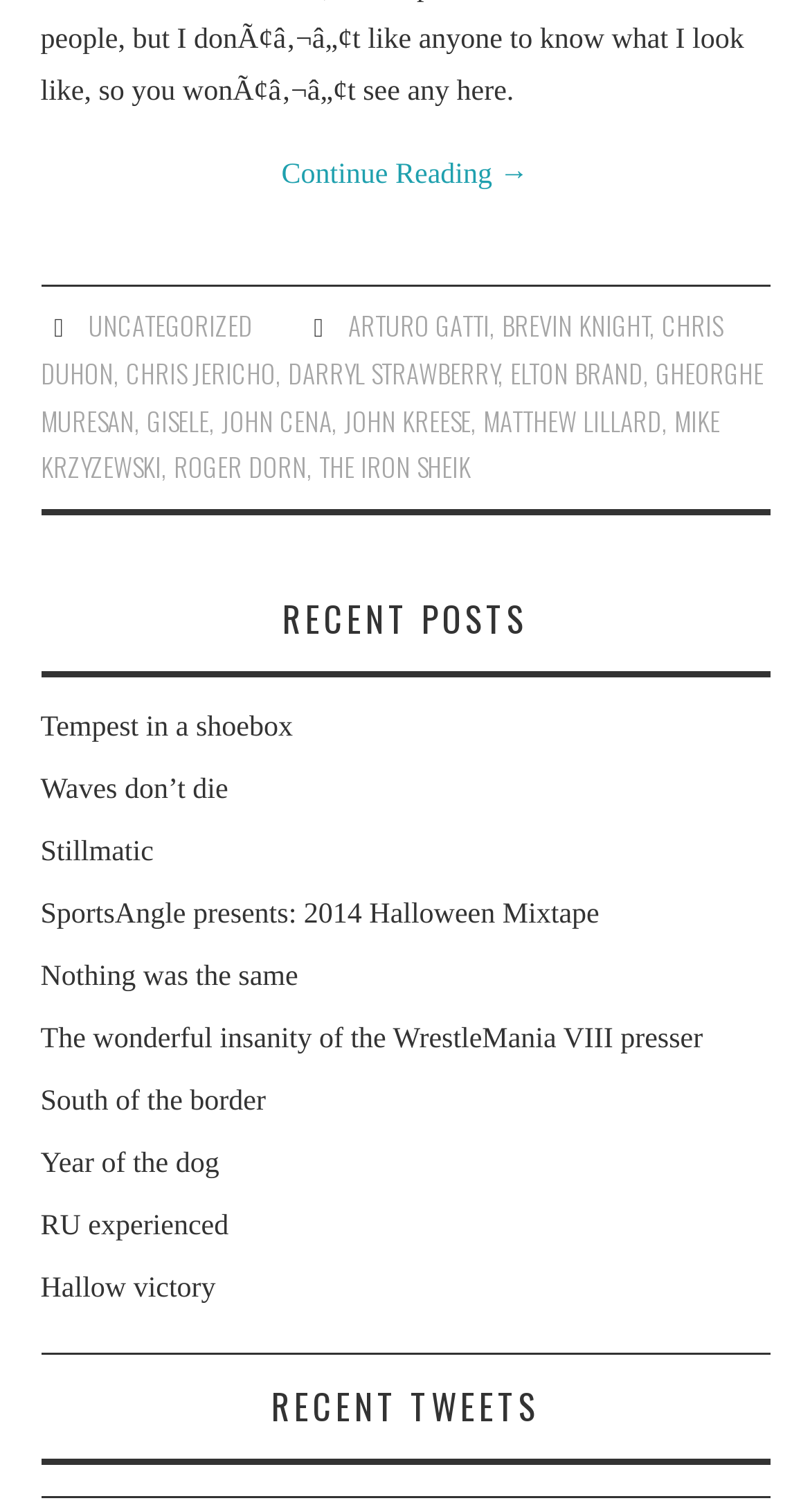Respond with a single word or short phrase to the following question: 
How many links are there in the footer section?

11